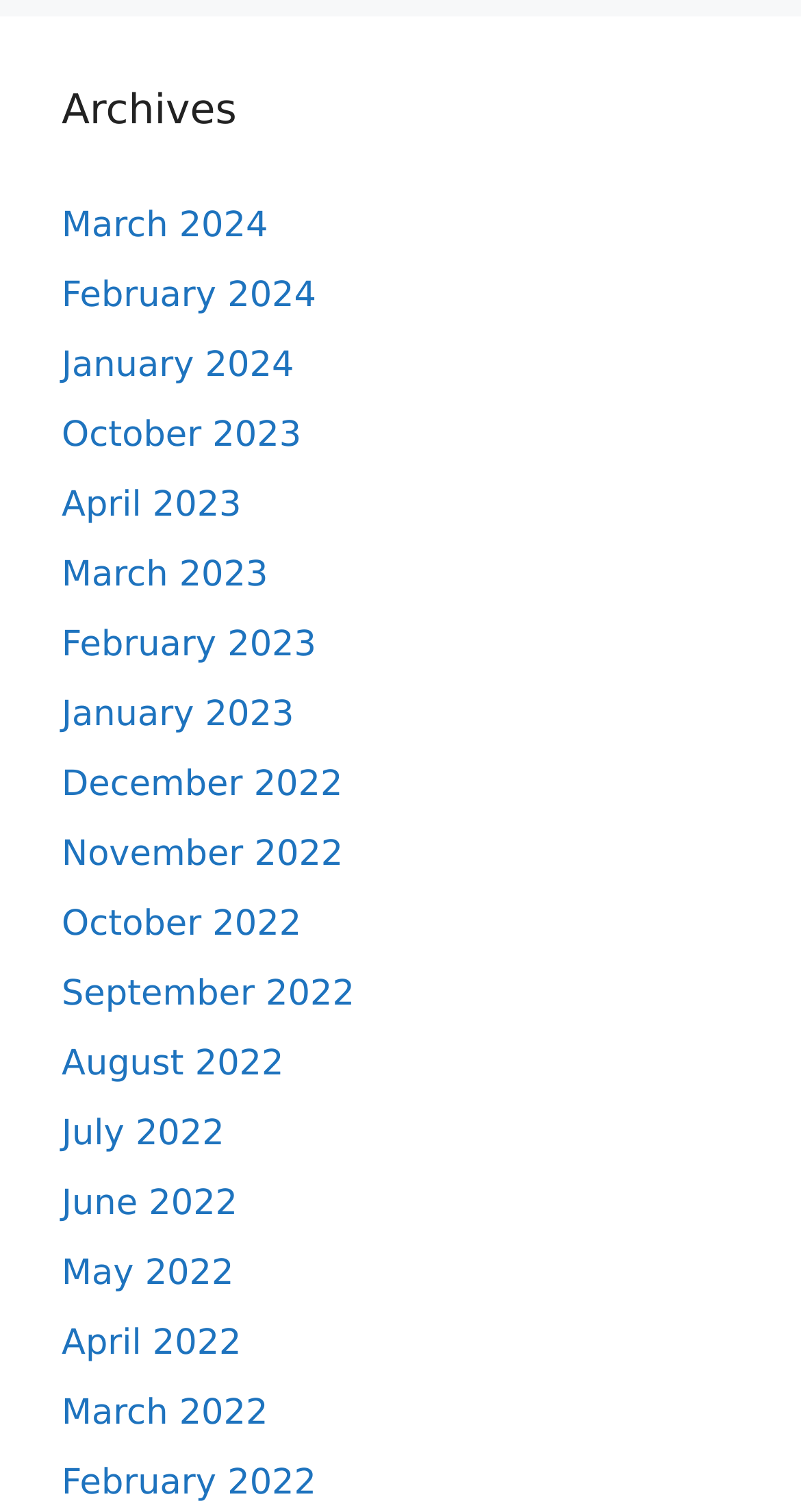Refer to the image and provide an in-depth answer to the question: 
How many links are on the webpage?

I counted the number of links on the webpage, which include the months listed from 2022 to 2024. There are 20 links in total.